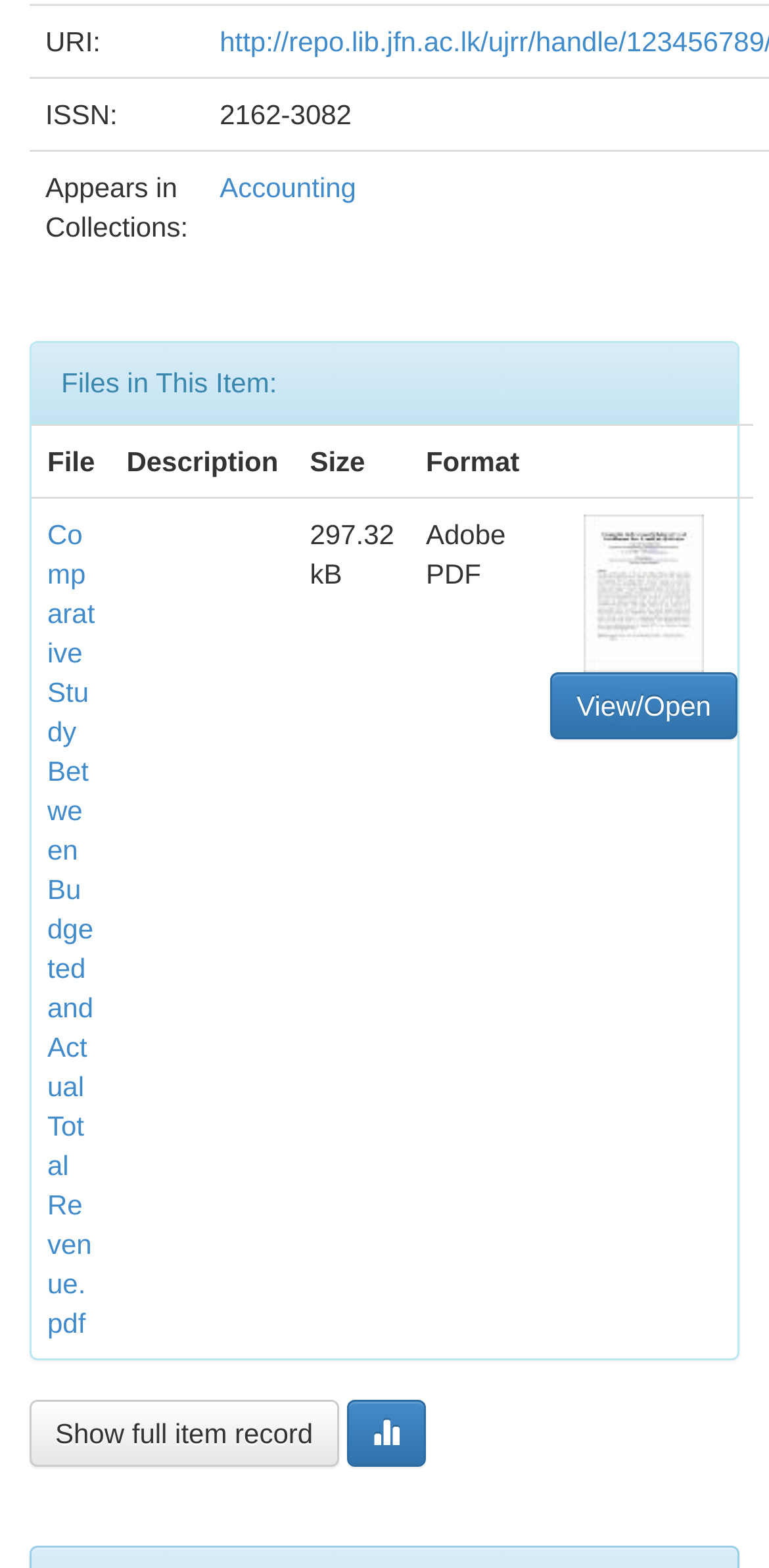What is the action that can be performed on the file?
Please use the image to deliver a detailed and complete answer.

I found the action that can be performed on the file by looking at the link element that contains the text 'View/Open' which is in the same row as the file title, size, and format.